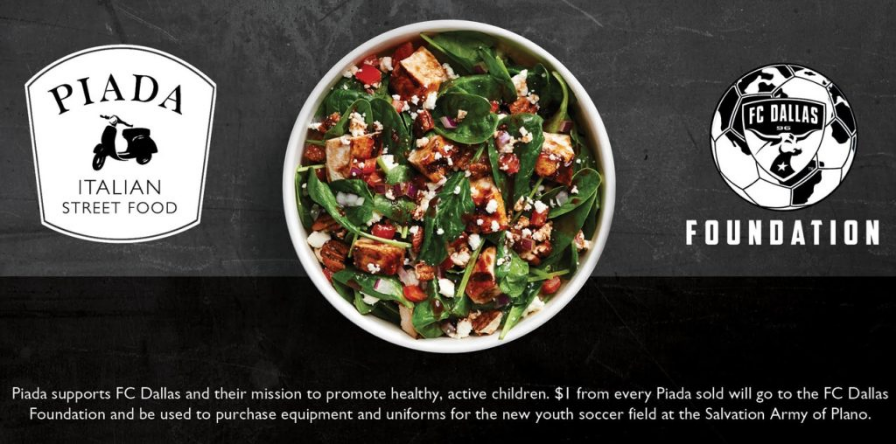What organization will receive $1 from every Piada sold? Examine the screenshot and reply using just one word or a brief phrase.

FC Dallas Foundation